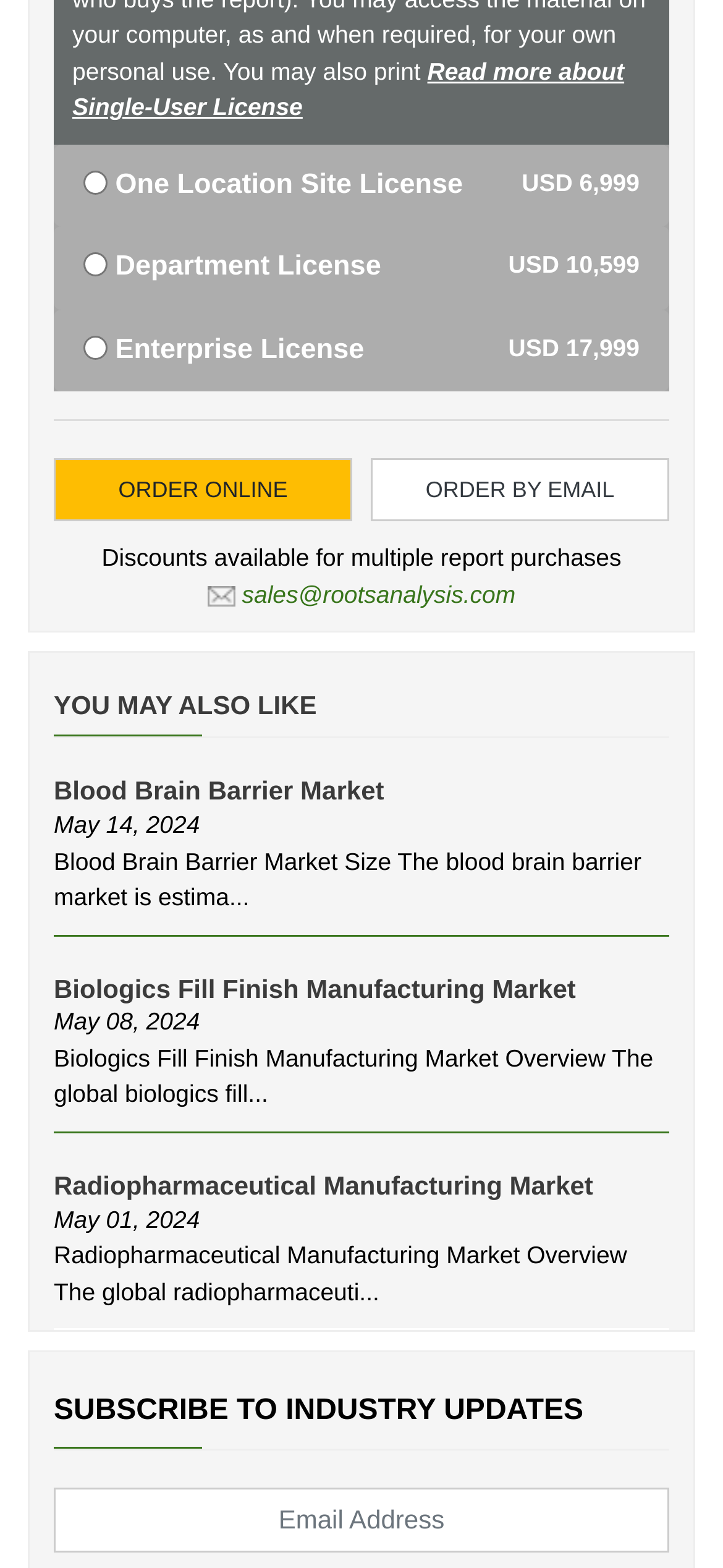Based on the element description sales@rootsanalysis.com, identify the bounding box of the UI element in the given webpage screenshot. The coordinates should be in the format (top-left x, top-left y, bottom-right x, bottom-right y) and must be between 0 and 1.

[0.287, 0.347, 0.859, 0.388]